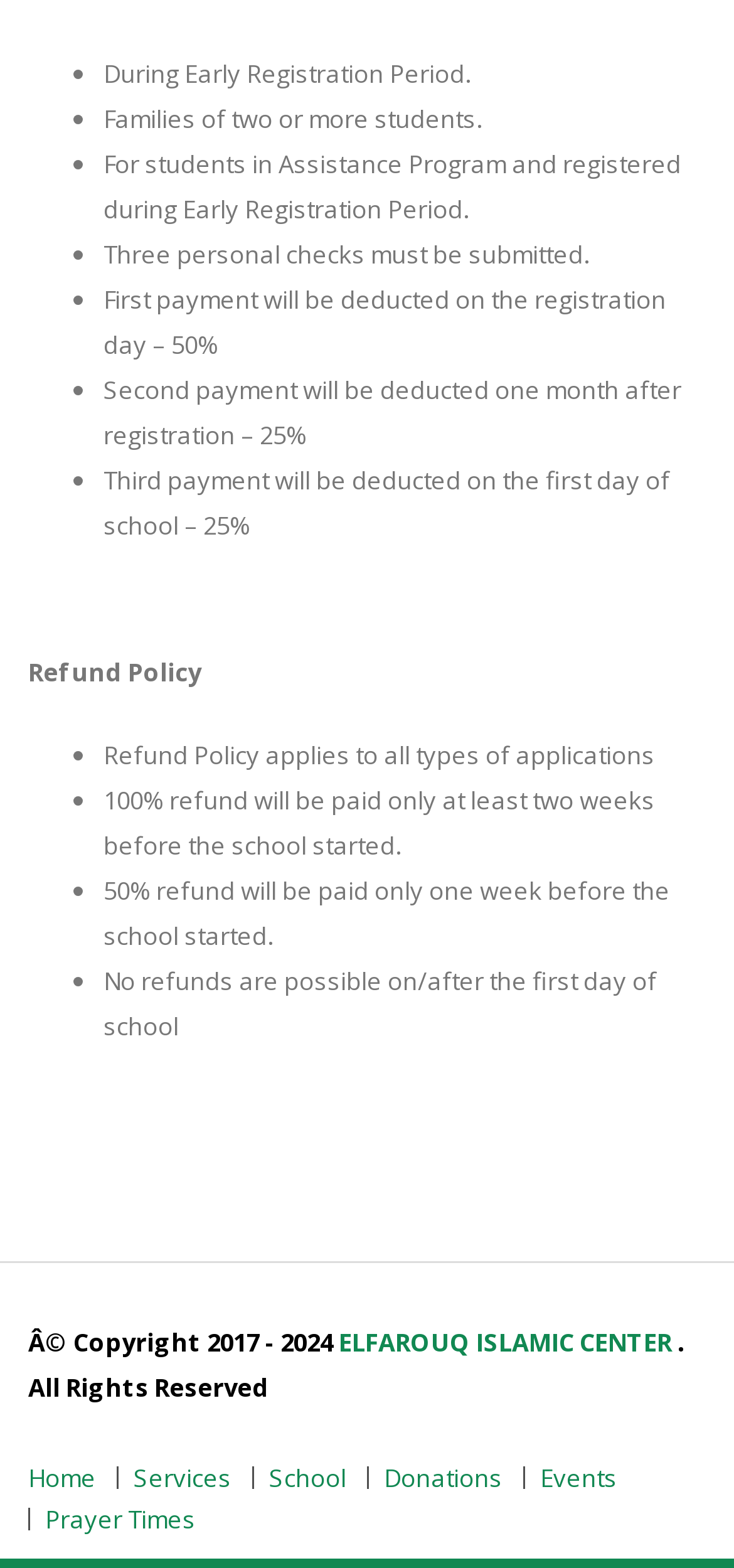Please provide a comprehensive response to the question based on the details in the image: What is the purpose of submitting three personal checks?

The list of bullet points states that for students in Assistance Program and registered during Early Registration Period, three personal checks must be submitted.